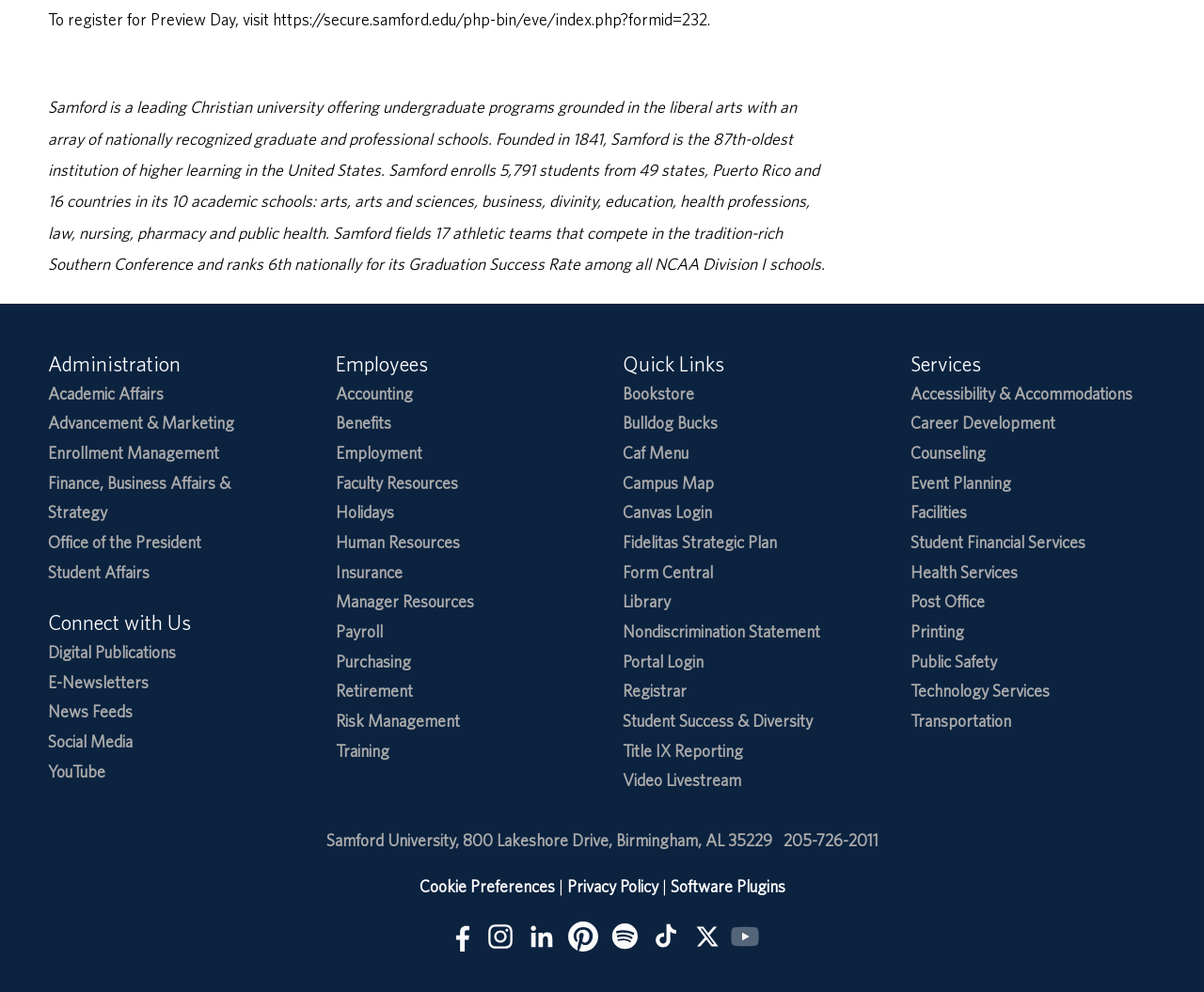What is the address of the university?
Please give a detailed answer to the question using the information shown in the image.

I found the answer by looking at the link element with the text '800 Lakeshore Drive, Birmingham, AL 35229'. This element is located near the bottom of the page and appears to be the address of the university.